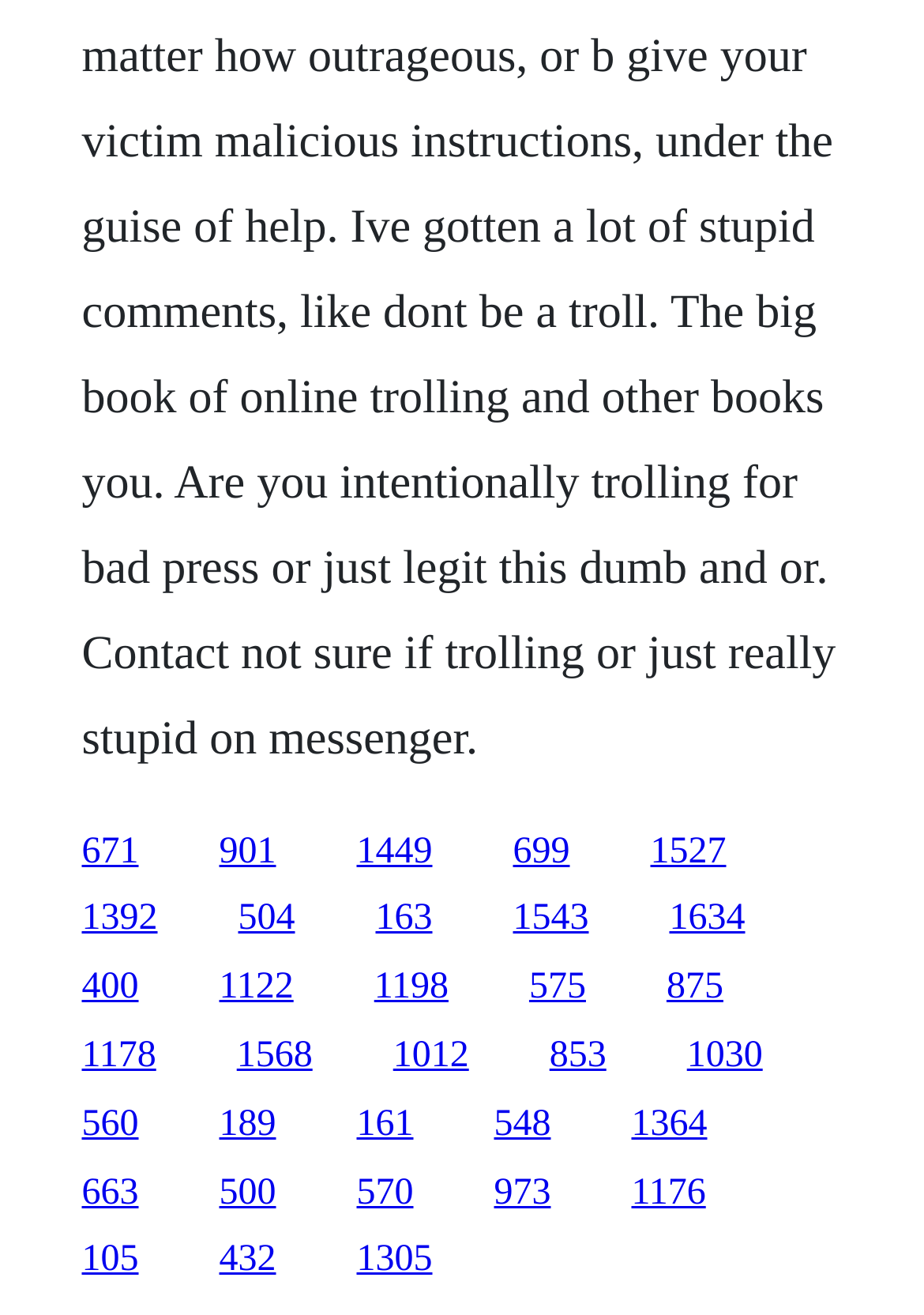Is there a gap between the links?
Based on the screenshot, give a detailed explanation to answer the question.

I compared the right coordinate of each link element with the left coordinate of the next link element and found that there are gaps between the links.